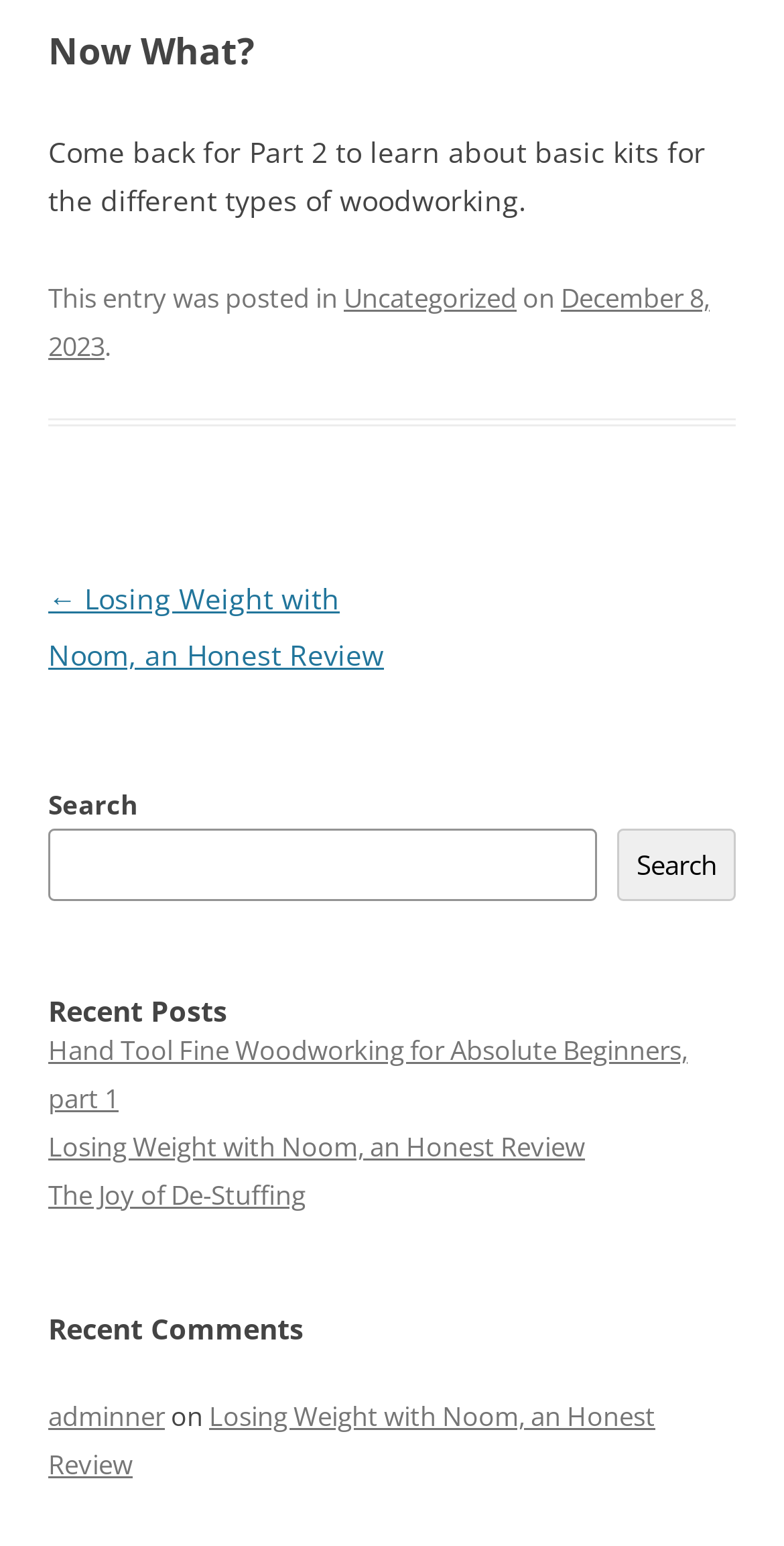Using the element description: "parent_node: Search name="s"", determine the bounding box coordinates for the specified UI element. The coordinates should be four float numbers between 0 and 1, [left, top, right, bottom].

[0.062, 0.536, 0.762, 0.583]